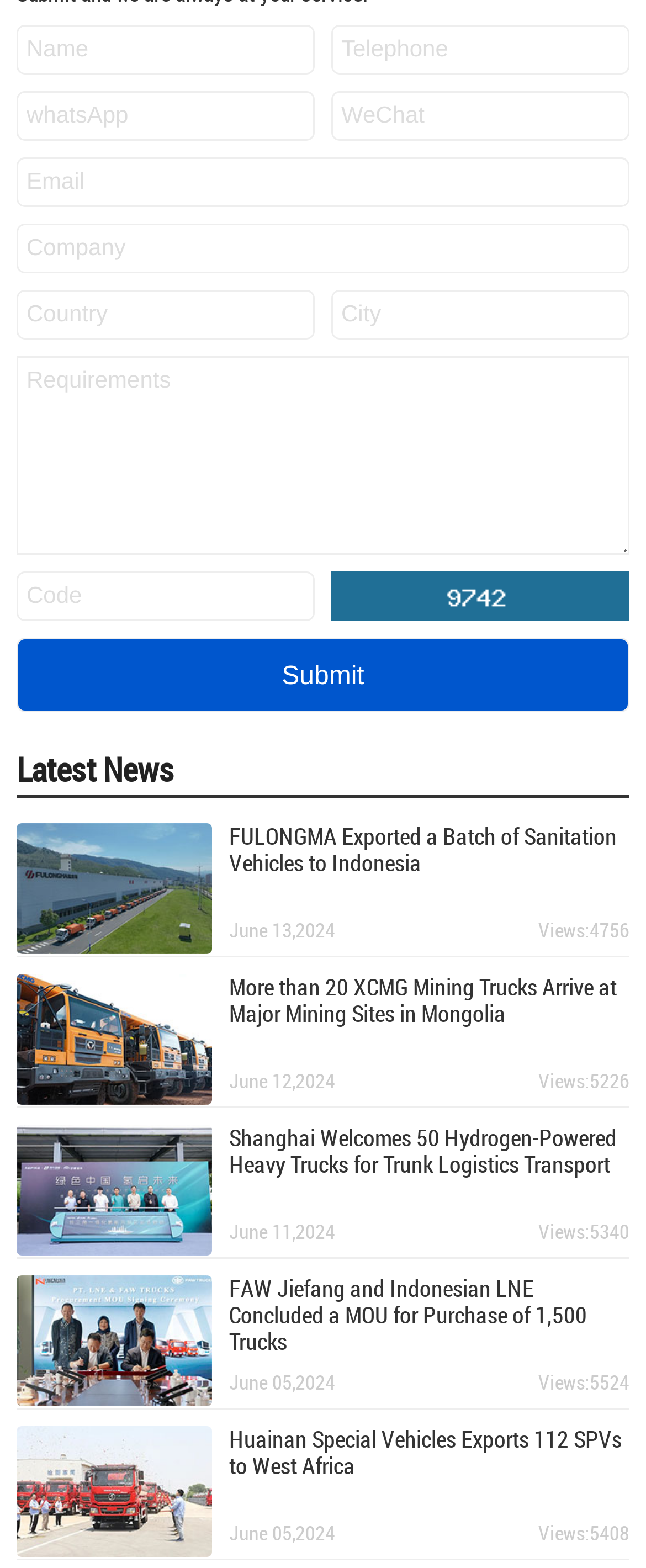Identify the bounding box coordinates for the element you need to click to achieve the following task: "View the article about FULONGMA exporting sanitation vehicles to Indonesia". Provide the bounding box coordinates as four float numbers between 0 and 1, in the form [left, top, right, bottom].

[0.329, 0.525, 0.974, 0.569]